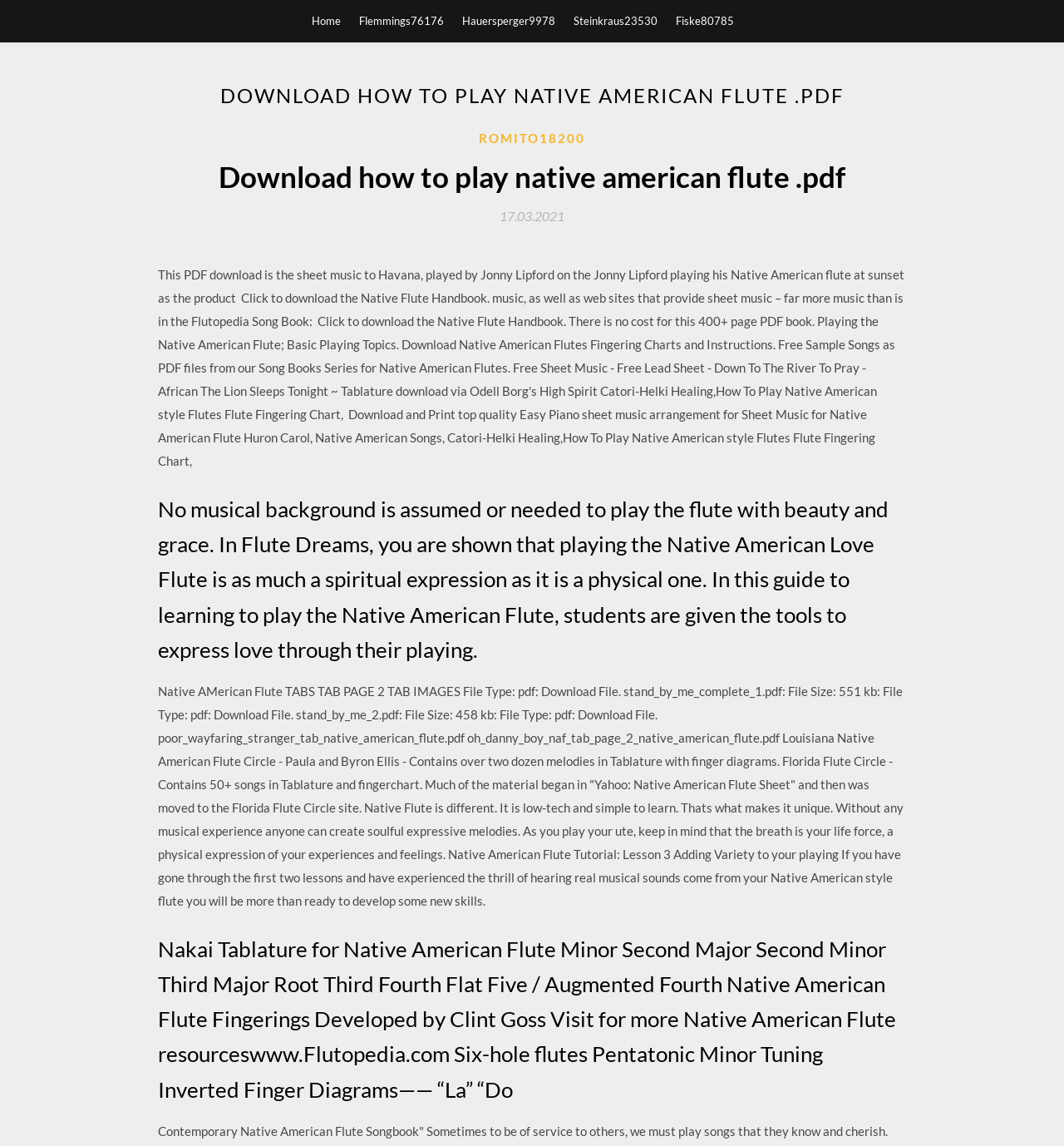What is the purpose of the breath in playing the Native American Flute?
Refer to the screenshot and deliver a thorough answer to the question presented.

According to the webpage, the breath is considered a physical expression of one's experiences and feelings when playing the Native American Flute, and is seen as a life force.